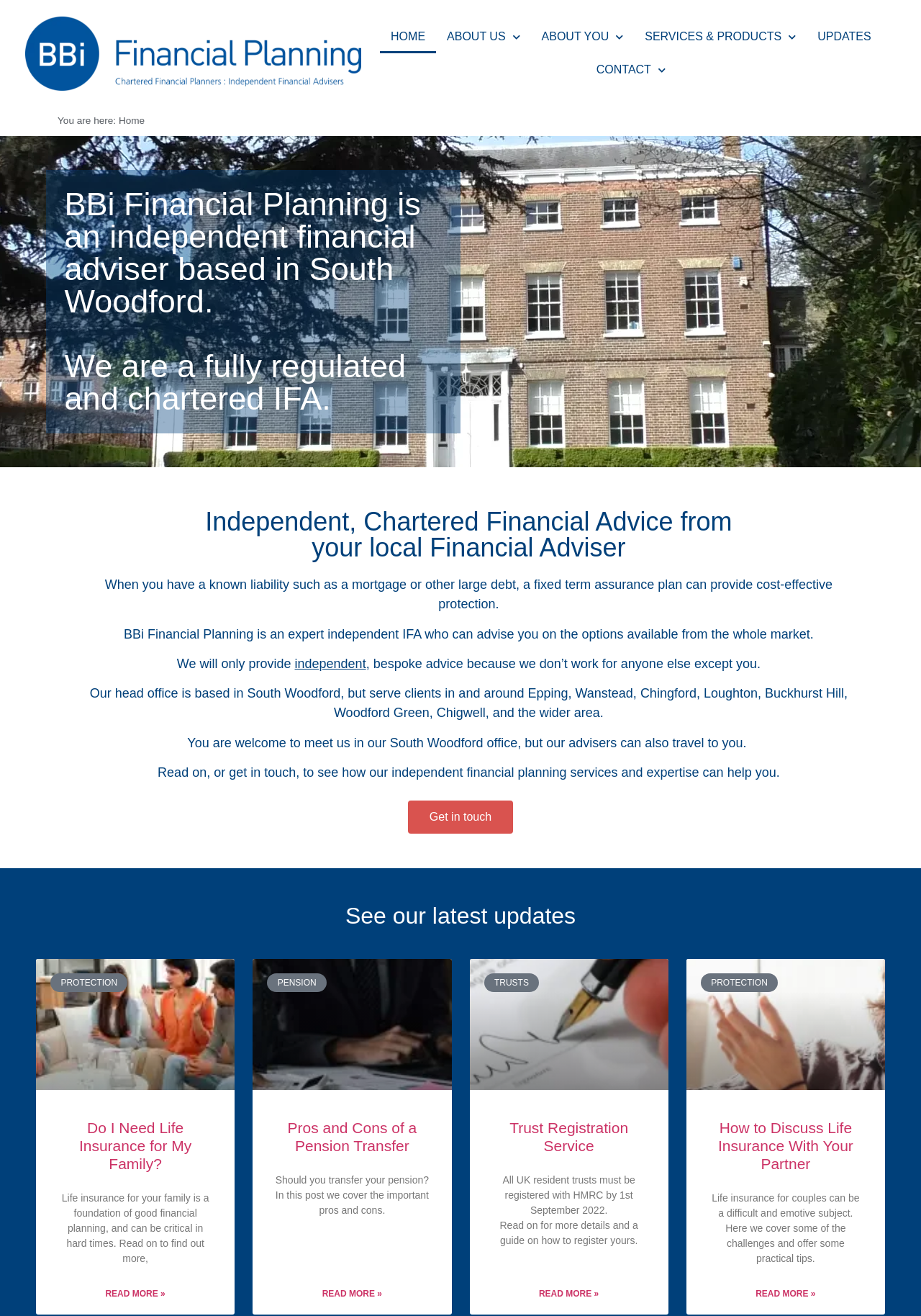Provide the bounding box coordinates of the UI element this sentence describes: "Services & Products".

[0.688, 0.015, 0.876, 0.041]